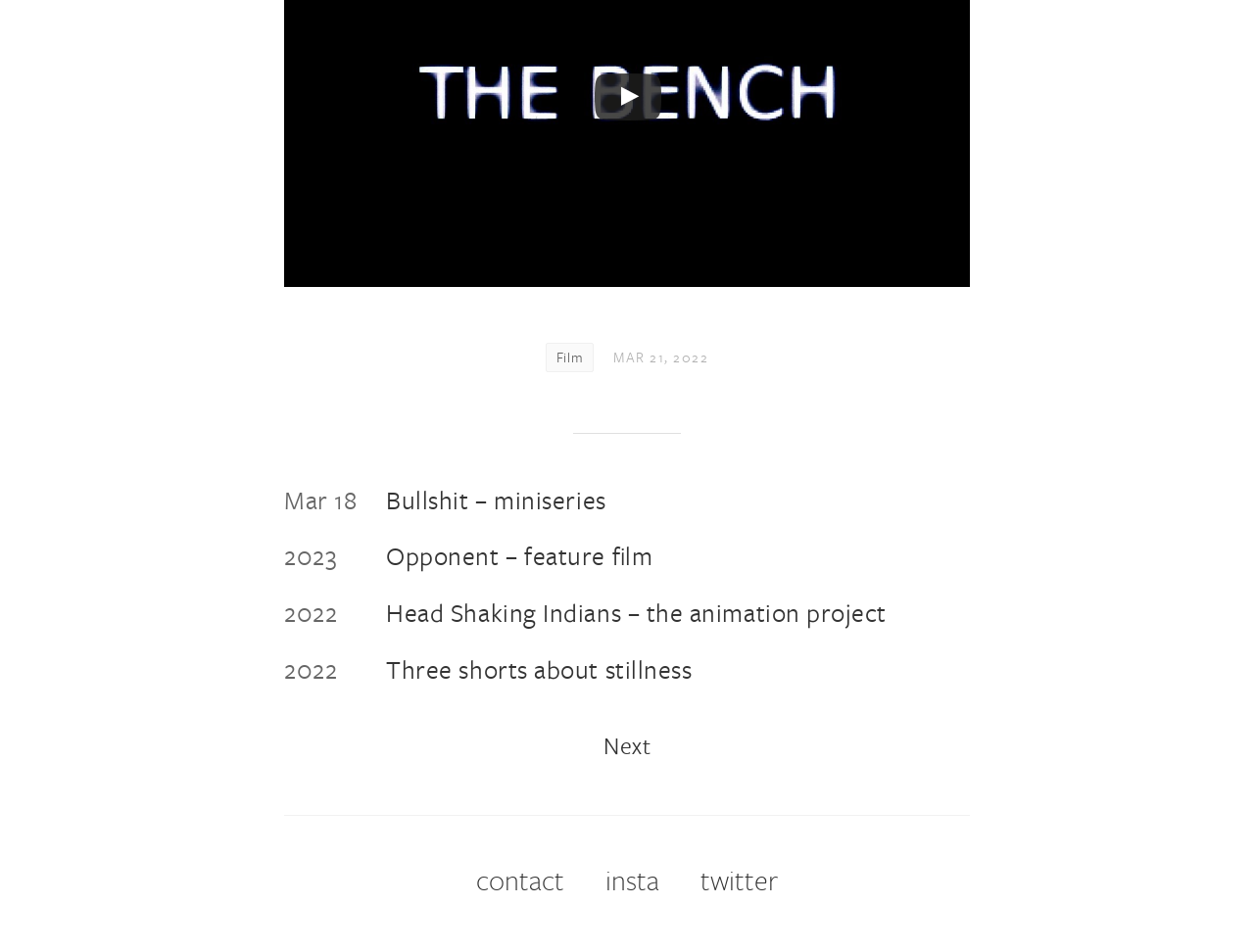What is the purpose of the 'Next' link?
Using the image as a reference, deliver a detailed and thorough answer to the question.

The 'Next' link is likely used to navigate to the next page of films, as it is placed at the bottom of the table.